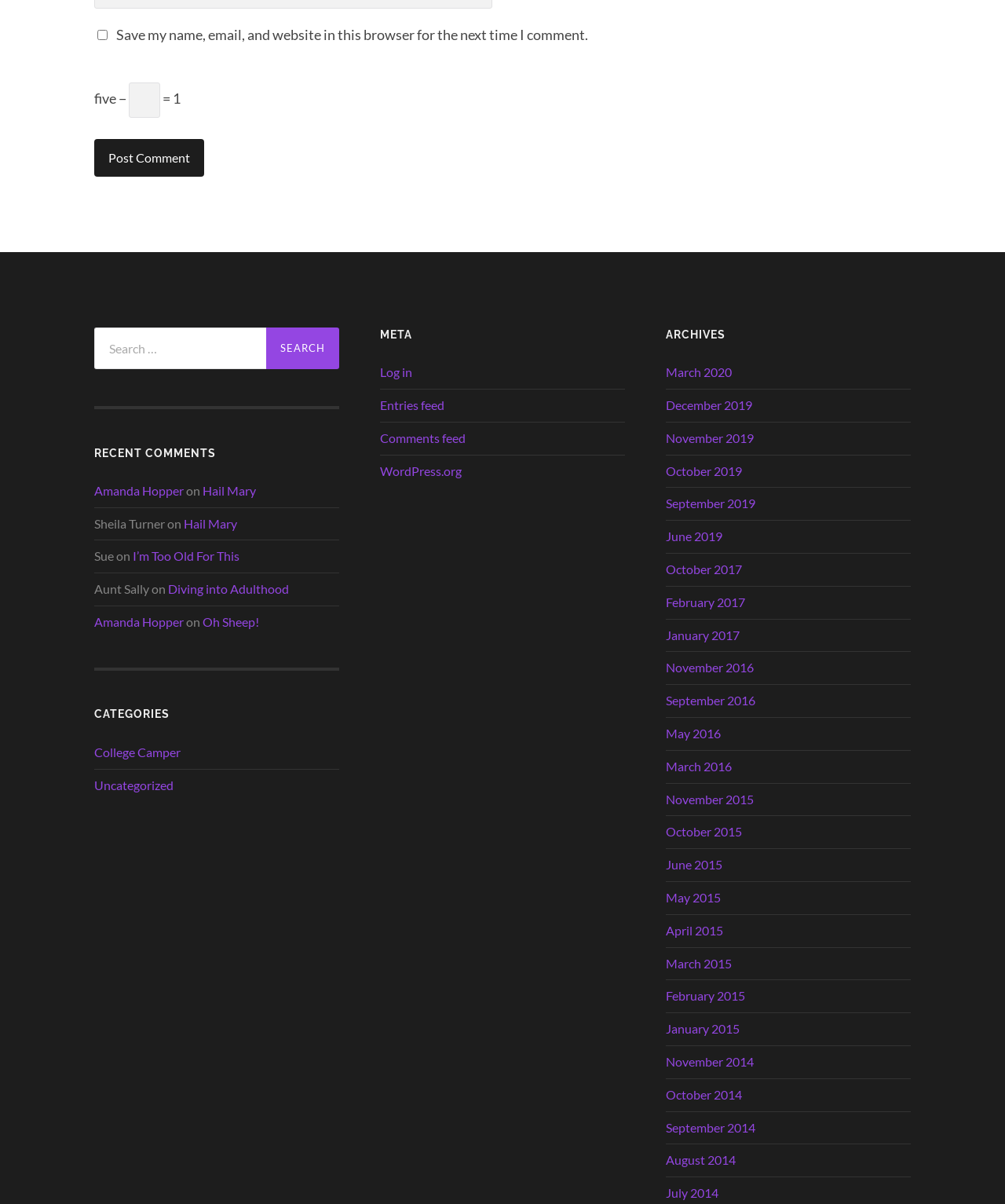Review the image closely and give a comprehensive answer to the question: What is the function of the button next to the search box?

The button next to the search box with the label 'Search' is used to submit the search query and retrieve the search results.